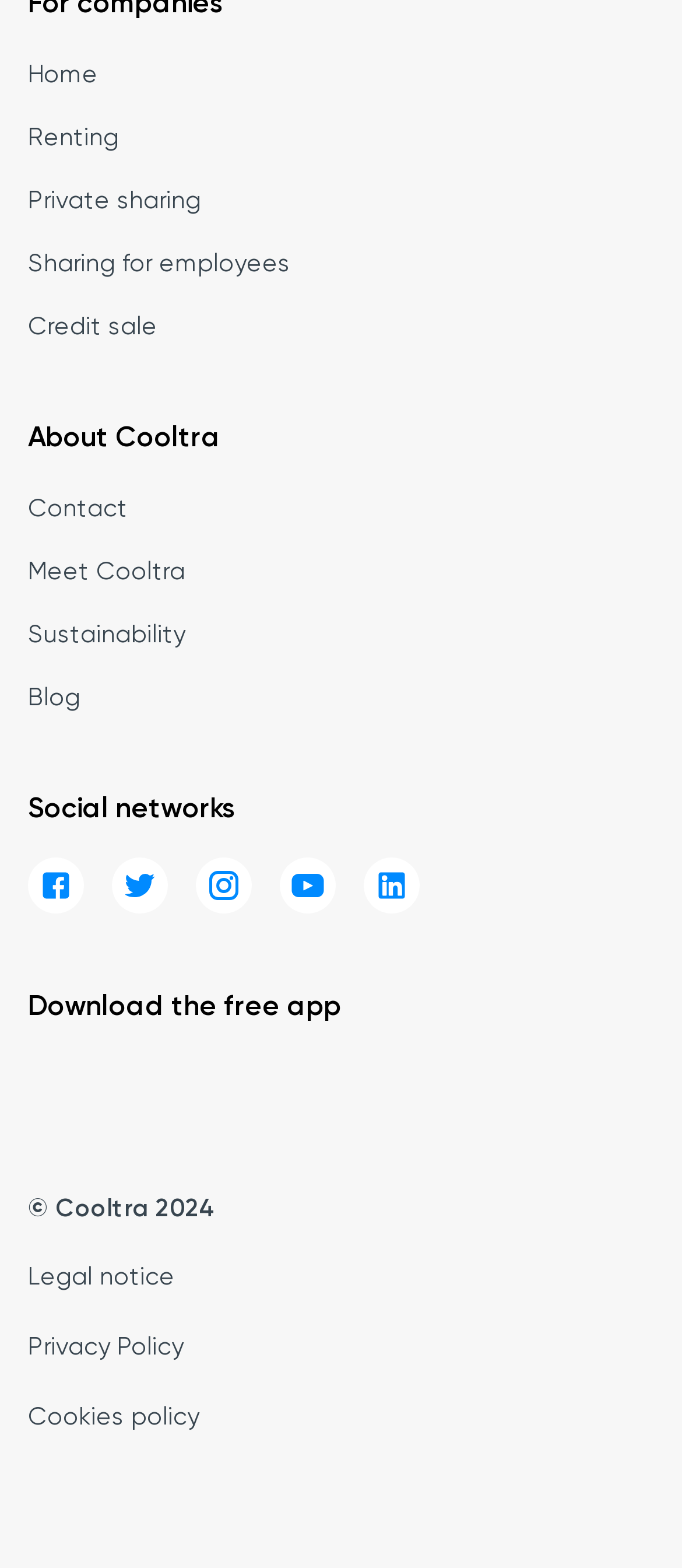Identify the bounding box coordinates for the UI element described by the following text: "alt="Download on the App Store"". Provide the coordinates as four float numbers between 0 and 1, in the format [left, top, right, bottom].

[0.041, 0.673, 0.3, 0.706]